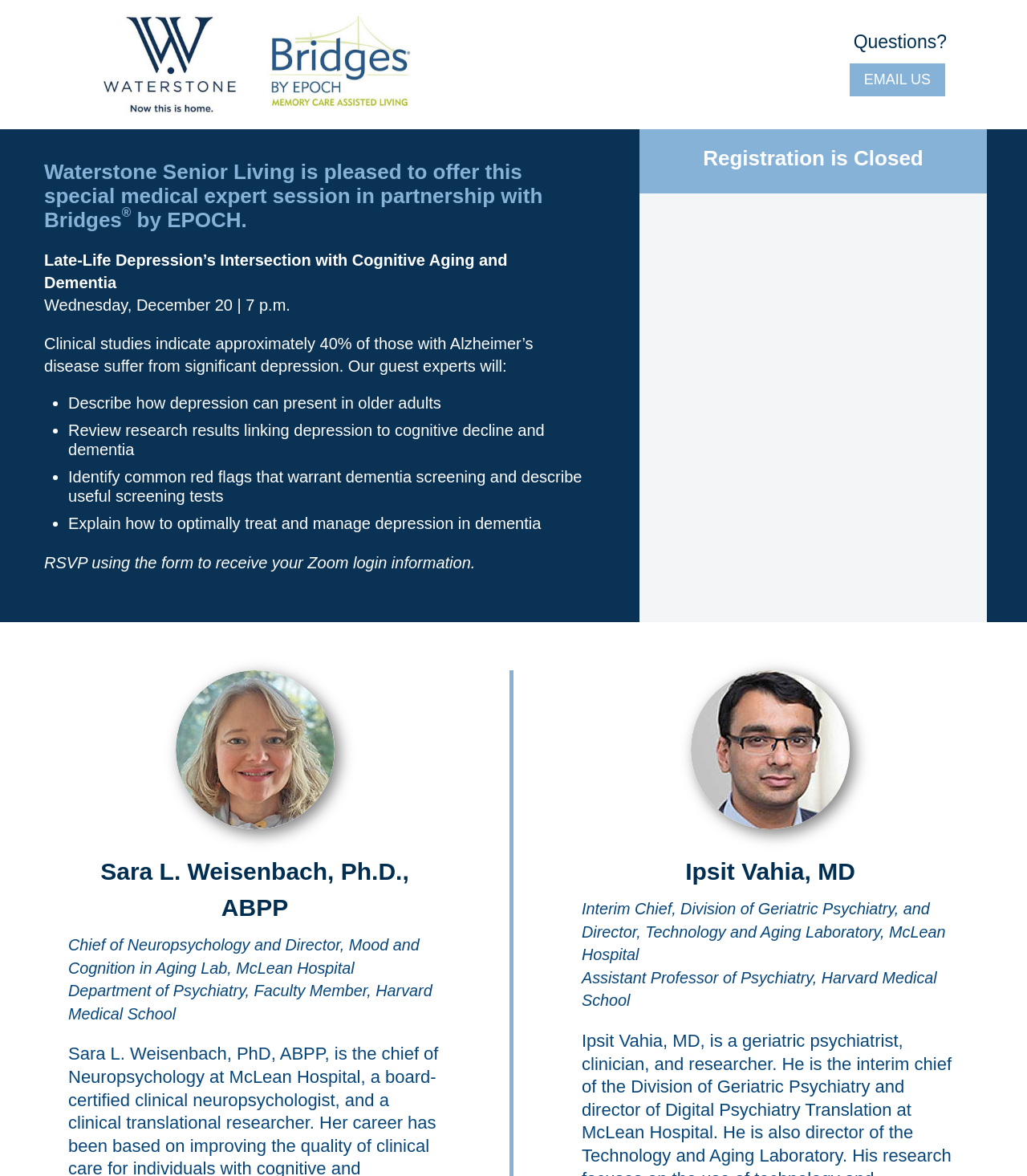Give a detailed account of the webpage, highlighting key information.

The webpage appears to be an event registration page for a medical expert session on late-life depression, cognitive aging, and dementia. At the top left, there is a small image, and on the top right, there is a "Questions?" text and an "EMAIL US" link. 

Below the top section, there is a heading that introduces the event, which is a partnership between Waterstone Senior Living and Bridges. The event title, "Late-Life Depression’s Intersection with Cognitive Aging and Dementia," is displayed prominently. The event details, including the date and time, are listed below.

The main content of the page is a description of what the guest experts will discuss during the session. This includes four bullet points that outline the topics of depression in older adults, research results on depression and cognitive decline, common red flags for dementia screening, and treatment and management of depression in dementia.

On the right side of the page, there is a section with a heading "Registration is Closed." Below this, there are two sections, each featuring a speaker's information, including their name, title, and affiliation. The speakers are Sara L. Weisenbach, Ph.D., ABPP, and Ipsit Vahia, MD. Each speaker's section includes a small image and their bio.